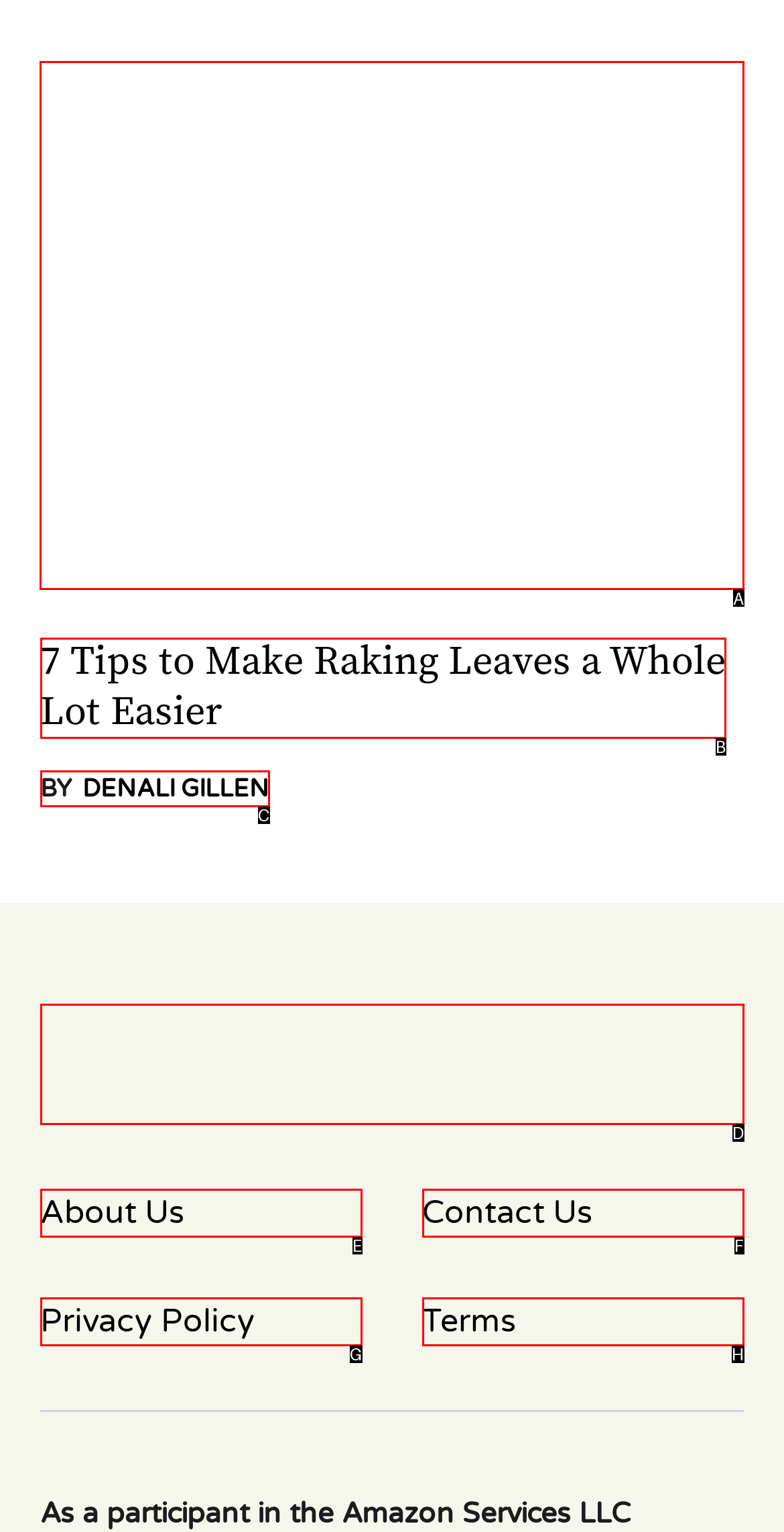Choose the correct UI element to click for this task: view the article about raking leaves Answer using the letter from the given choices.

A